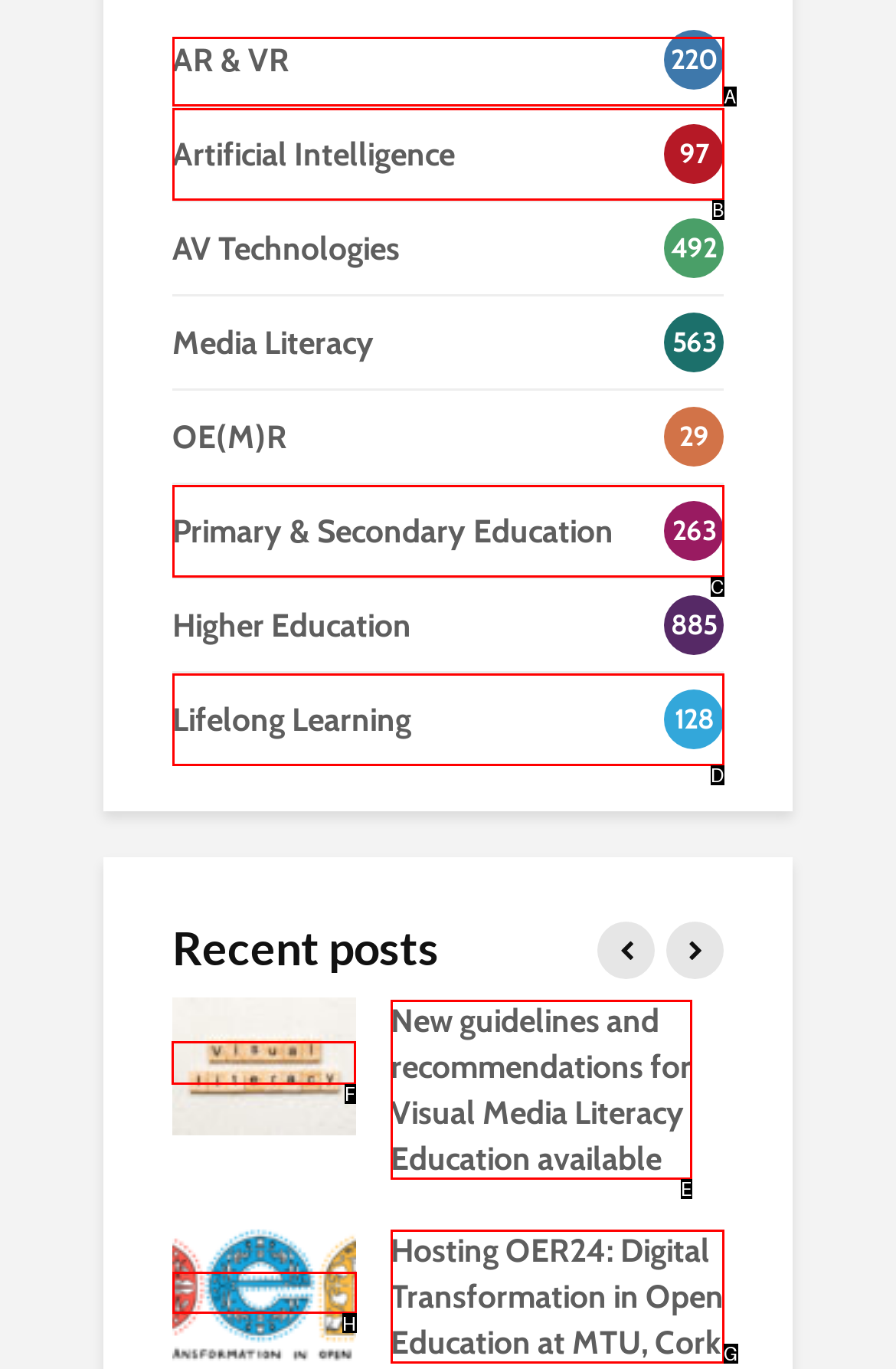Identify which HTML element should be clicked to fulfill this instruction: View New guidelines and recommendations for Visual Media Literacy Education available Reply with the correct option's letter.

F